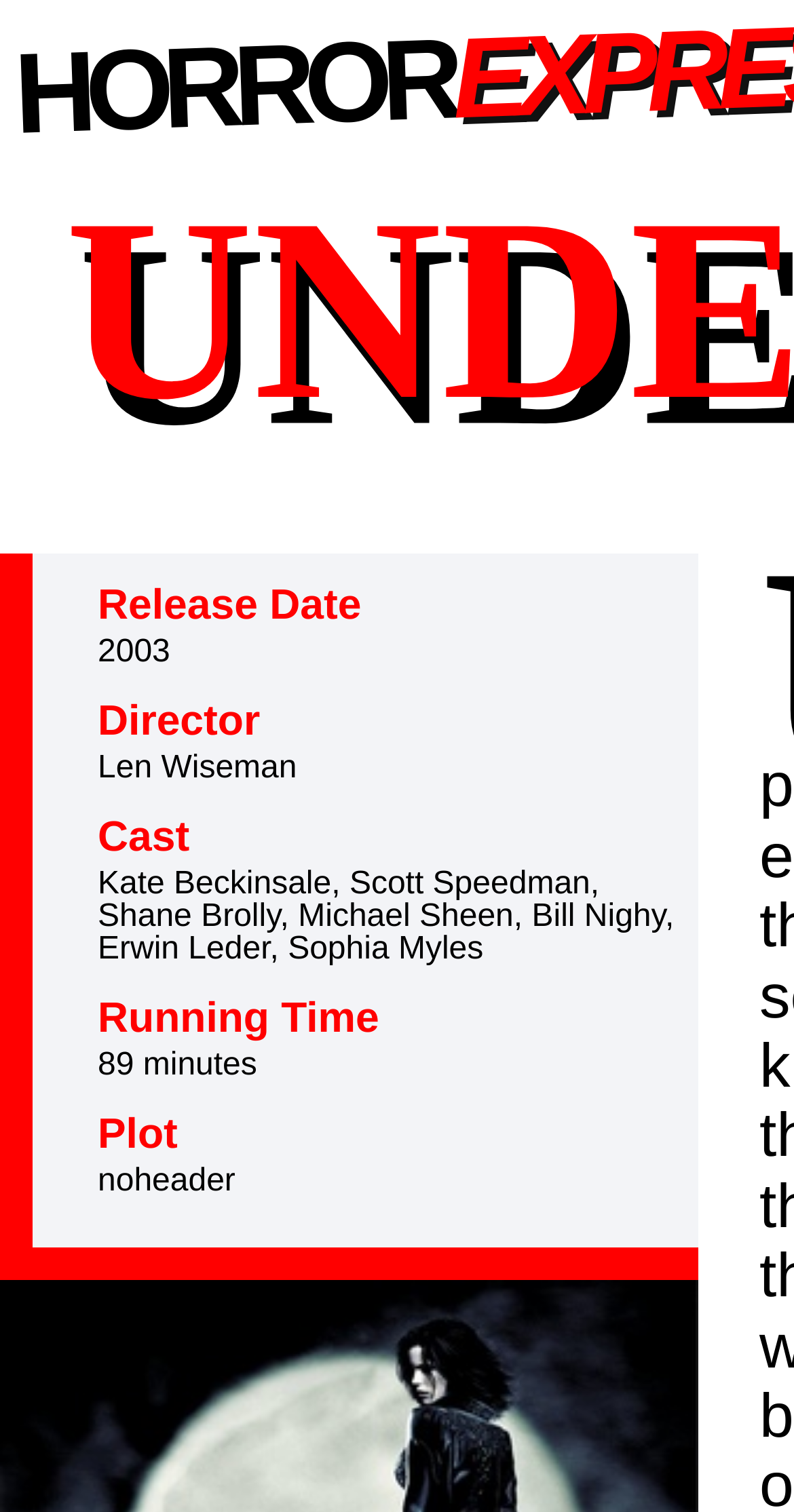Who are the main cast members of the movie Underworld?
Look at the image and respond with a single word or a short phrase.

Kate Beckinsale, Scott Speedman, etc.